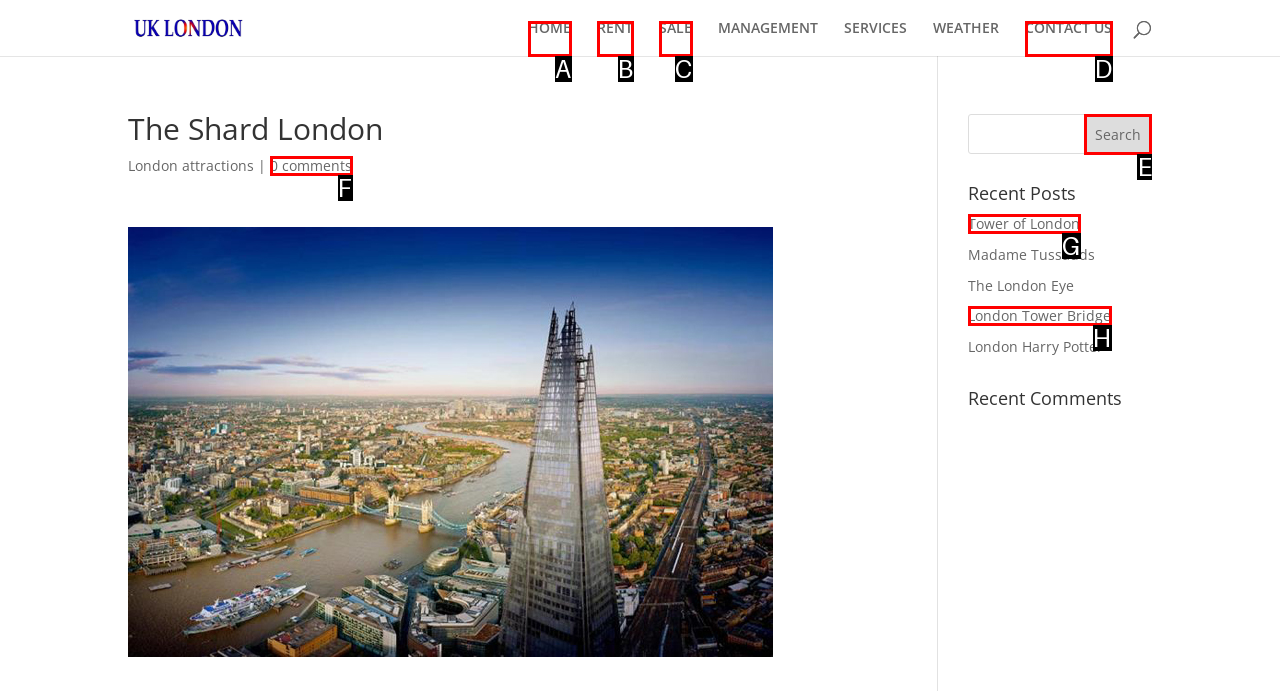Find the option that matches this description: Tower of London
Provide the corresponding letter directly.

G